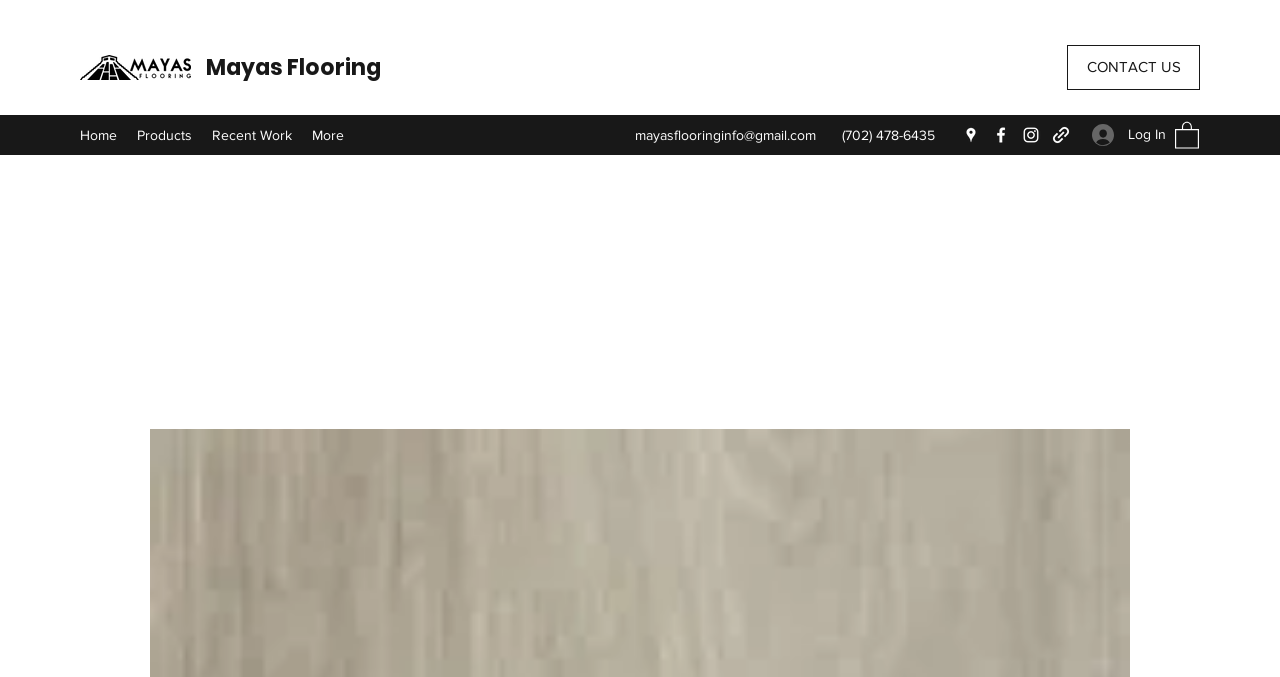Produce a meticulous description of the webpage.

This webpage is about a specific product, Faedo Ceniza 8 x 48 porcelain tile, which comes in a matte finish. At the top left corner, there is a logo of Mayas Flooring, accompanied by the text "Mayas Flooring". On the top right corner, there are several links, including "CONTACT US", a navigation menu with options like "Home", "Products", and "Recent Work", and a "More" dropdown menu. Below the navigation menu, there is a contact email and phone number.

On the top right side, there is a social bar with links to Google Places, Facebook, Instagram, and another unknown social media platform, each represented by an icon. Next to the social bar, there are two buttons, "Log In" and another unknown button, both with icons.

The main content of the page is a product page, which takes up most of the screen. The product details are not explicitly mentioned in the accessibility tree, but based on the meta description, it is likely that the product page contains information about the tile, such as its size, finish, and technology used.